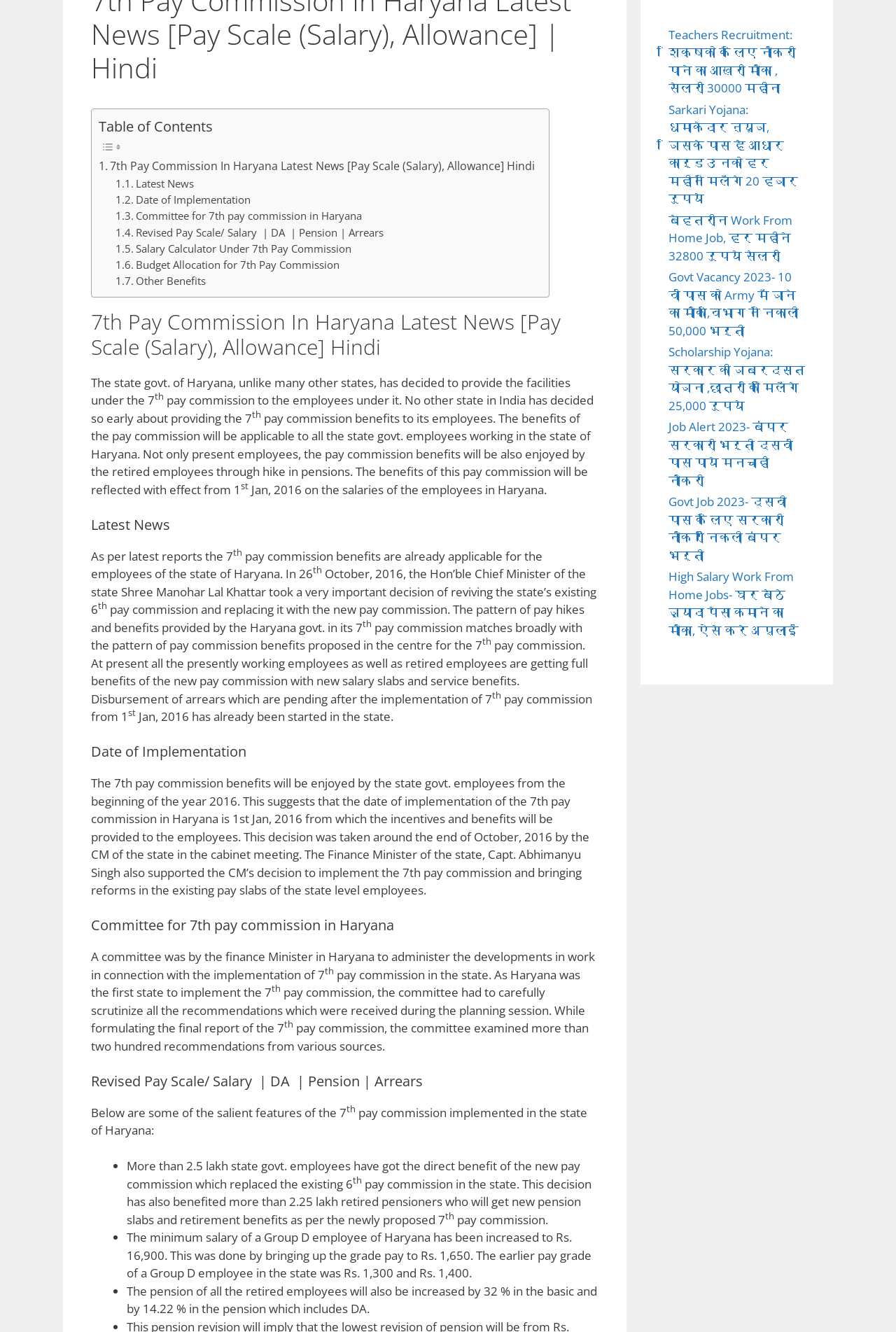Using the description "Other Benefits", predict the bounding box of the relevant HTML element.

[0.129, 0.205, 0.23, 0.217]